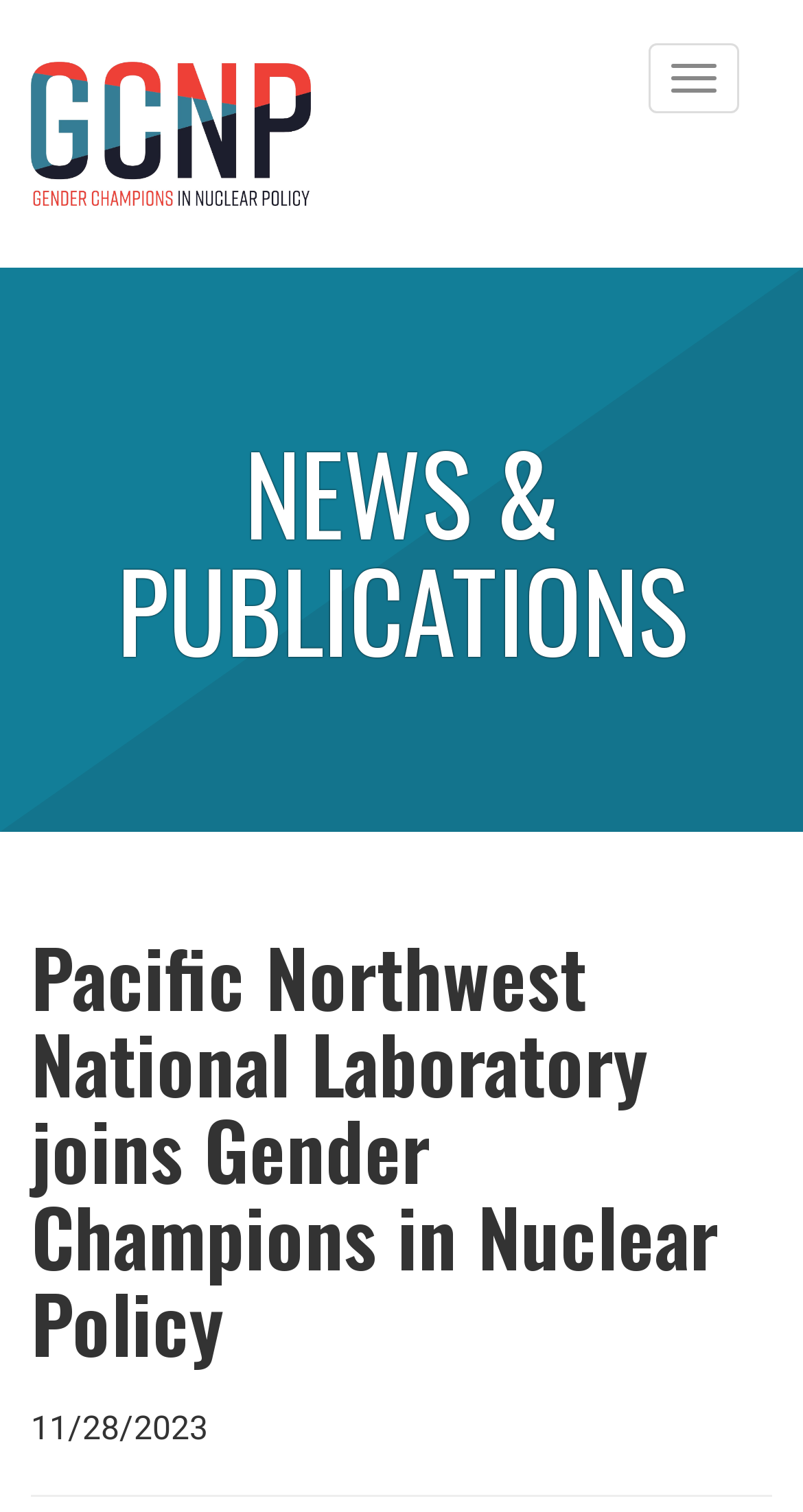By analyzing the image, answer the following question with a detailed response: What is the name of the laboratory that joined Gender Champions in Nuclear Policy?

I found the name of the laboratory by reading the heading element that contains the text 'Pacific Northwest National Laboratory joins Gender Champions in Nuclear Policy'.